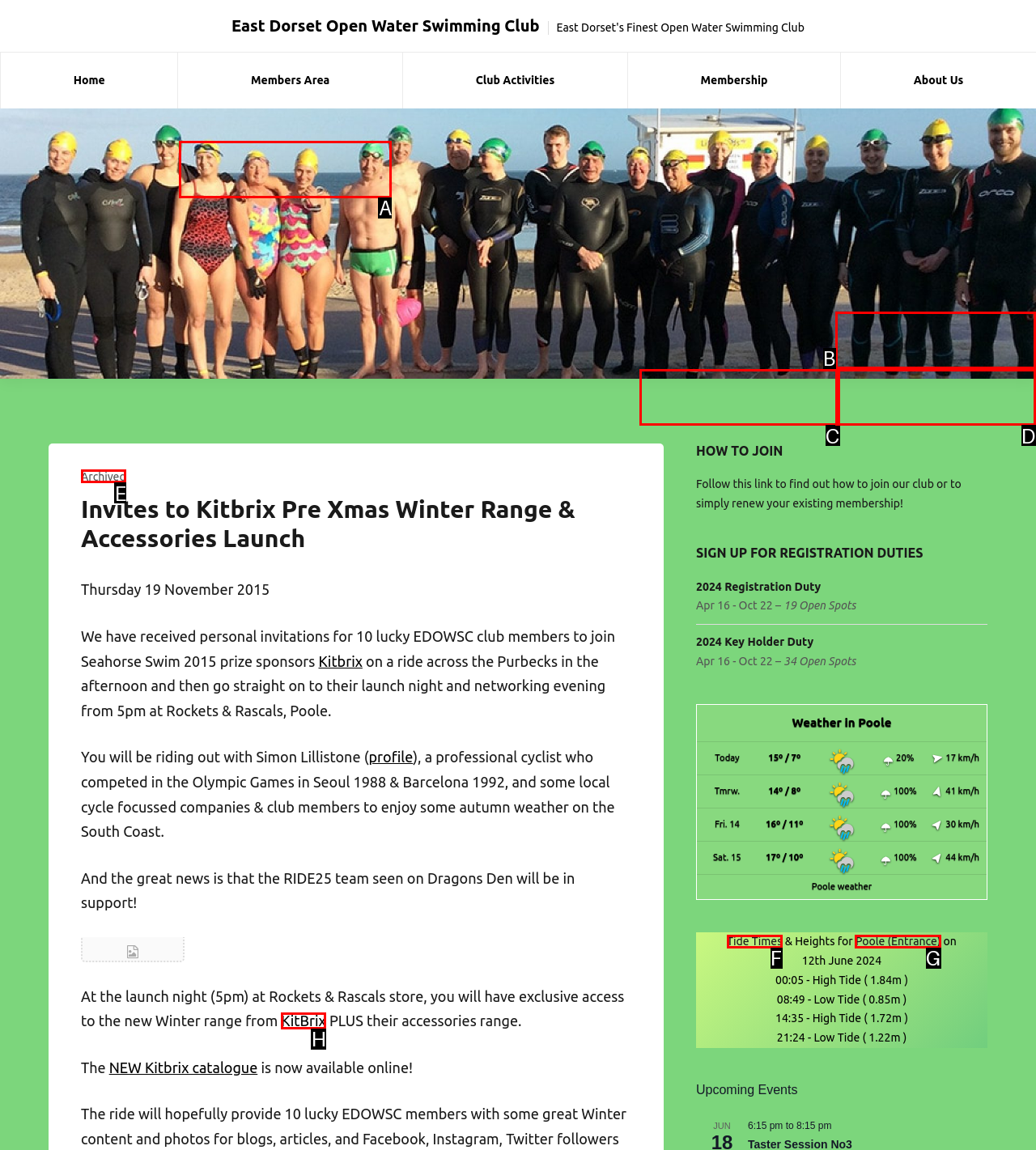Select the letter of the UI element you need to click on to fulfill this task: Read 'How It Works'. Write down the letter only.

None